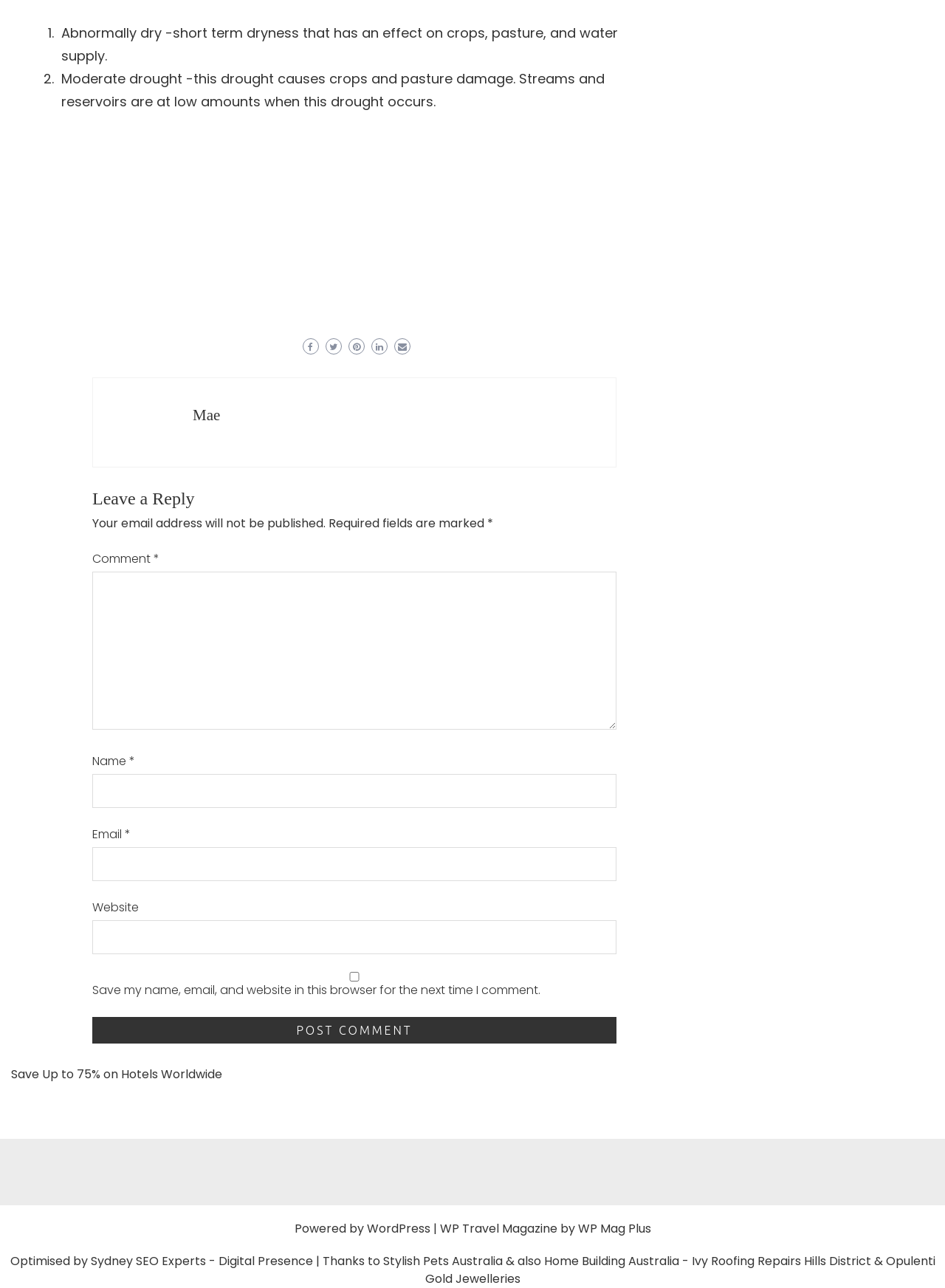Based on the image, provide a detailed and complete answer to the question: 
How many textboxes are there for commenting?

There are four textboxes for commenting, which are 'Comment', 'Name', 'Email', and 'Website'. These textboxes are identified by their element types as 'textbox' and their corresponding labels as 'Comment', 'Name', 'Email', and 'Website'.